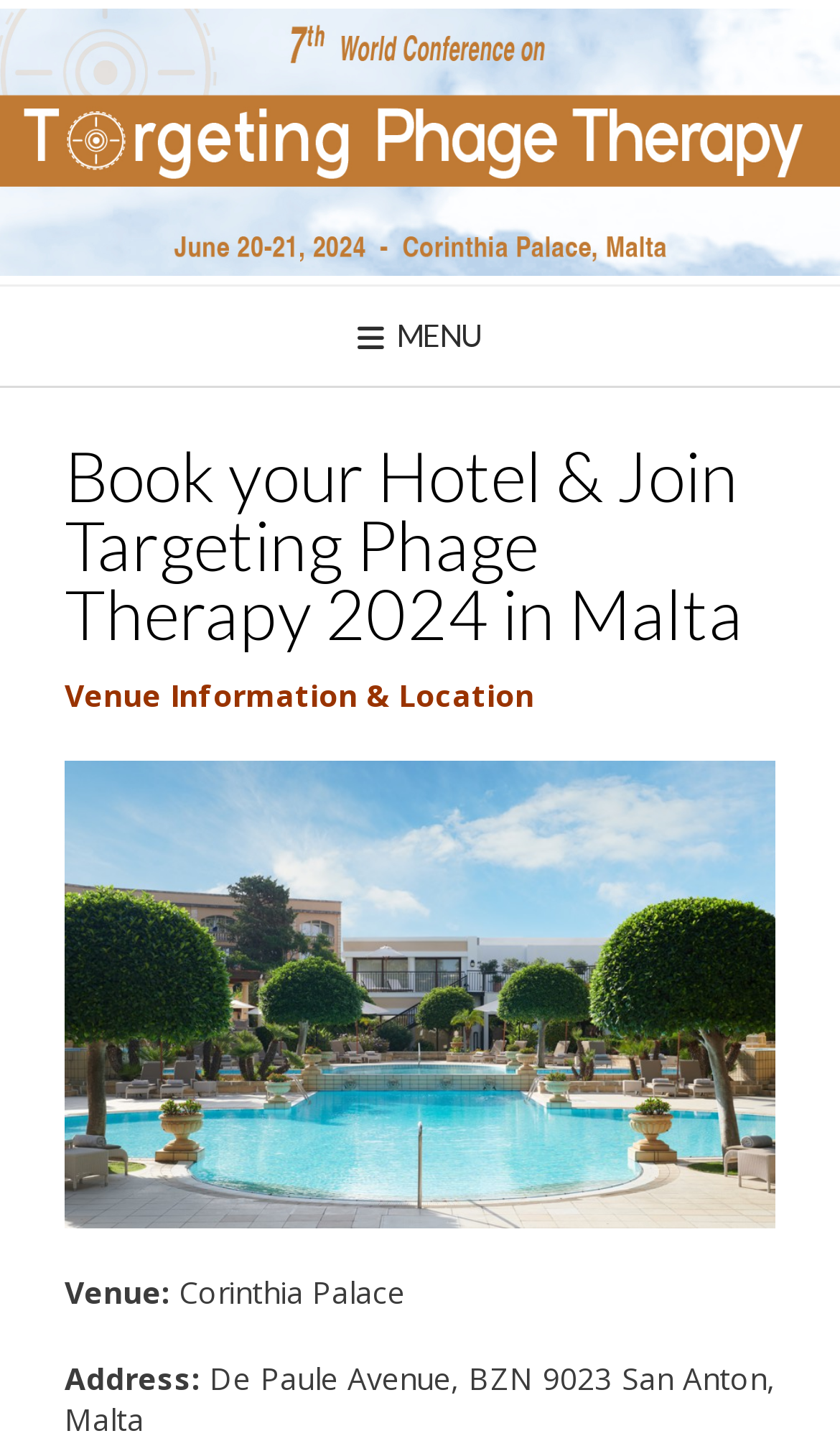What is the name of the venue?
Using the screenshot, give a one-word or short phrase answer.

Corinthia Palace